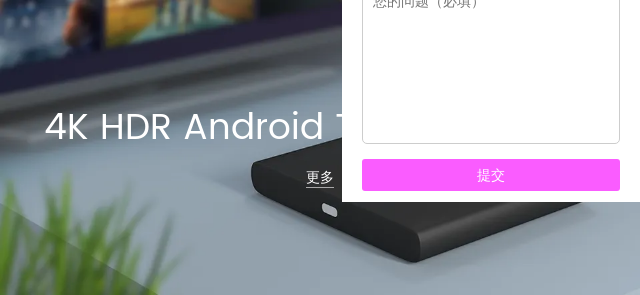Explain the image in a detailed way.

The image features the sleek design of a "4K HDR Android TV™ Hybrid STB" resting on a surface, showcasing its modern aesthetic and functionality. In the background, you can see a blurred television display, hinting at its purpose for high-quality streaming experiences. Prominently displayed below the device is the text "4K HDR Android TV™ Hybrid STB" in a stylish font, drawing attention to the product name. Additionally, a dialogue box appears in the foreground, suggesting user interaction, with fields labeled for inquiries or feedback alongside a prominent pink "提交" (Submit) button, indicating a call to action for users to share their questions or comments. The overall composition combines technology and user engagement, emphasizing both innovation and customer support.